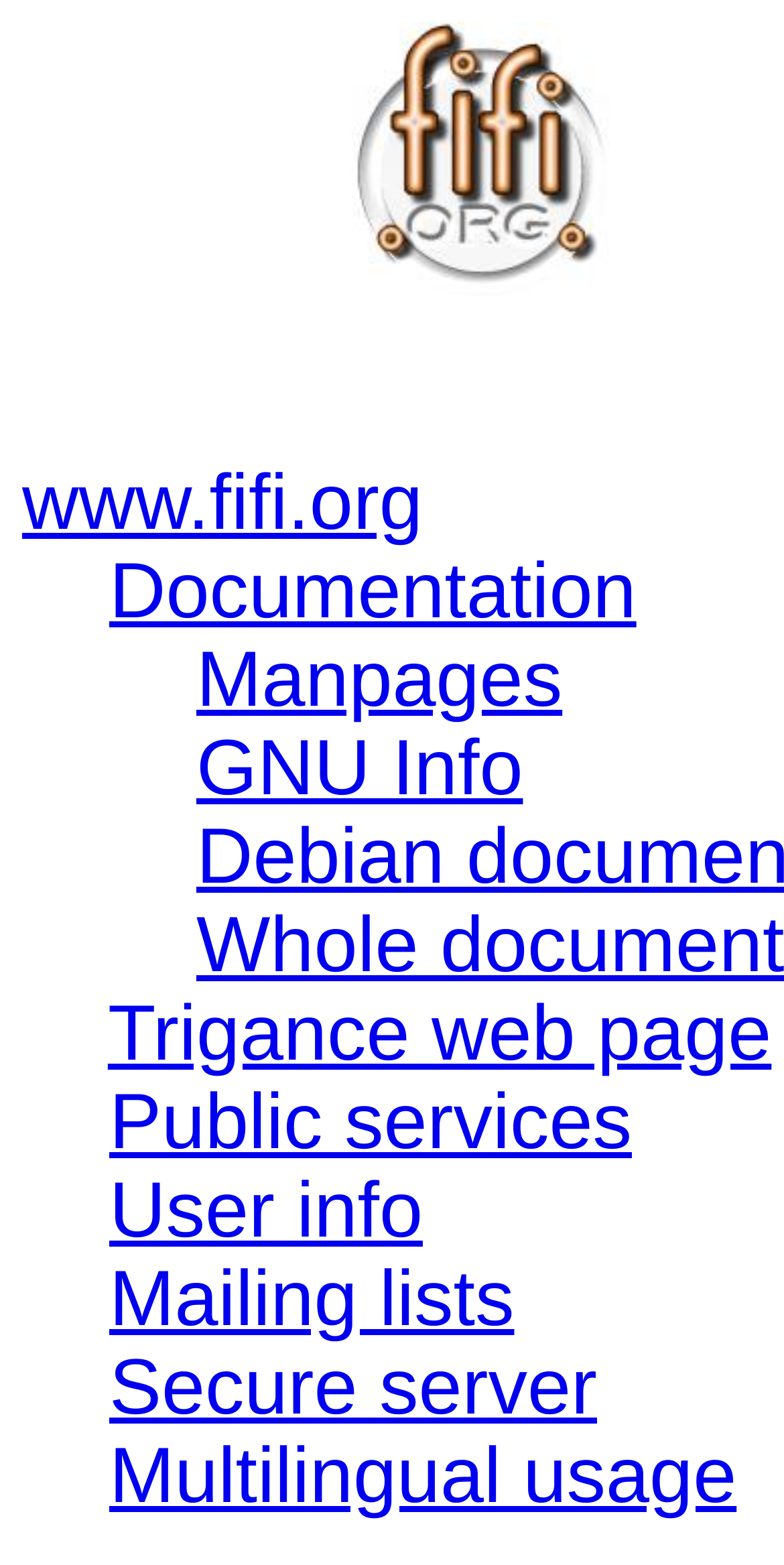Locate the bounding box coordinates of the UI element described by: "Validate HTML". The bounding box coordinates should consist of four float numbers between 0 and 1, i.e., [left, top, right, bottom].

[0.567, 0.827, 0.818, 0.849]